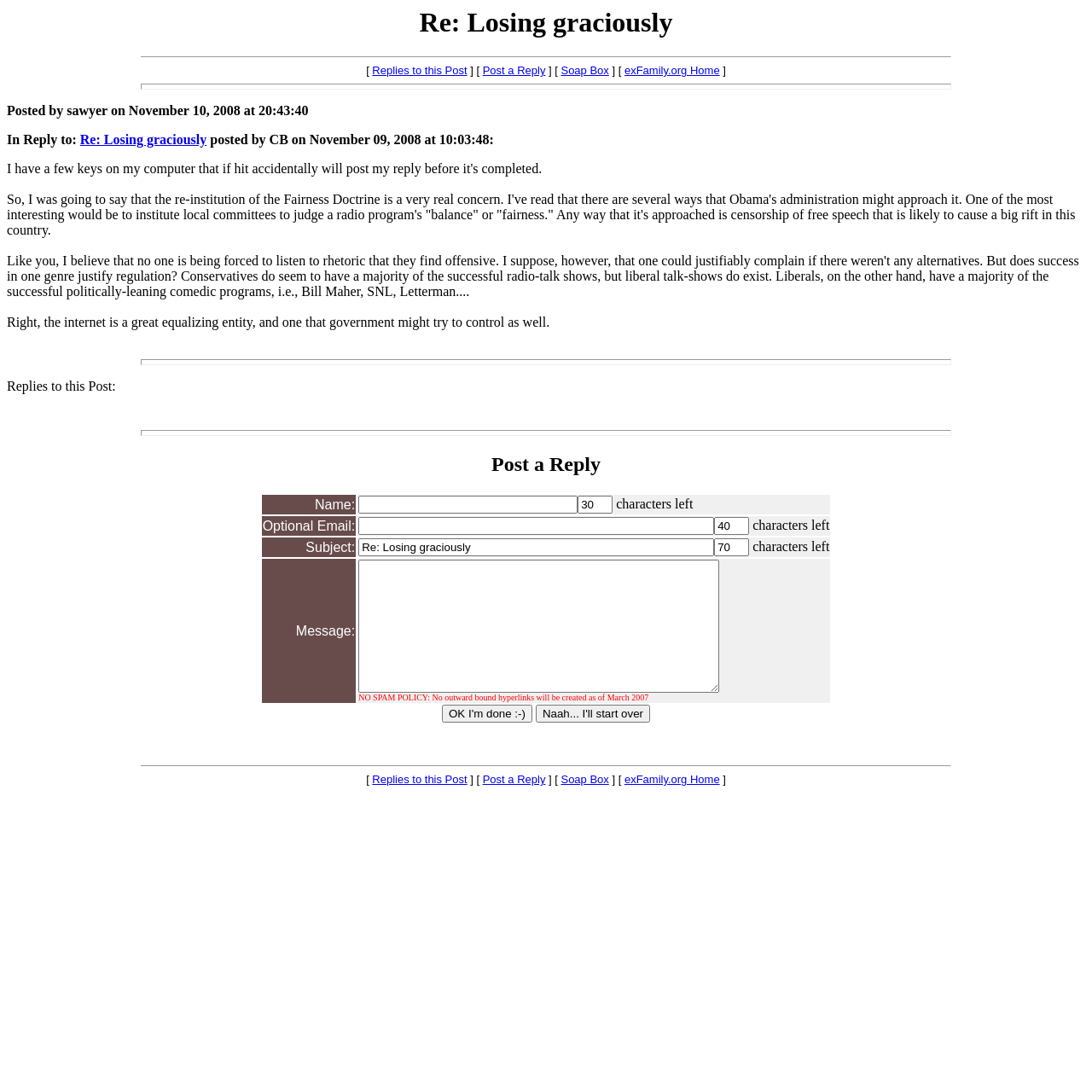What is the topic of the original post?
Based on the image, give a one-word or short phrase answer.

Losing graciously